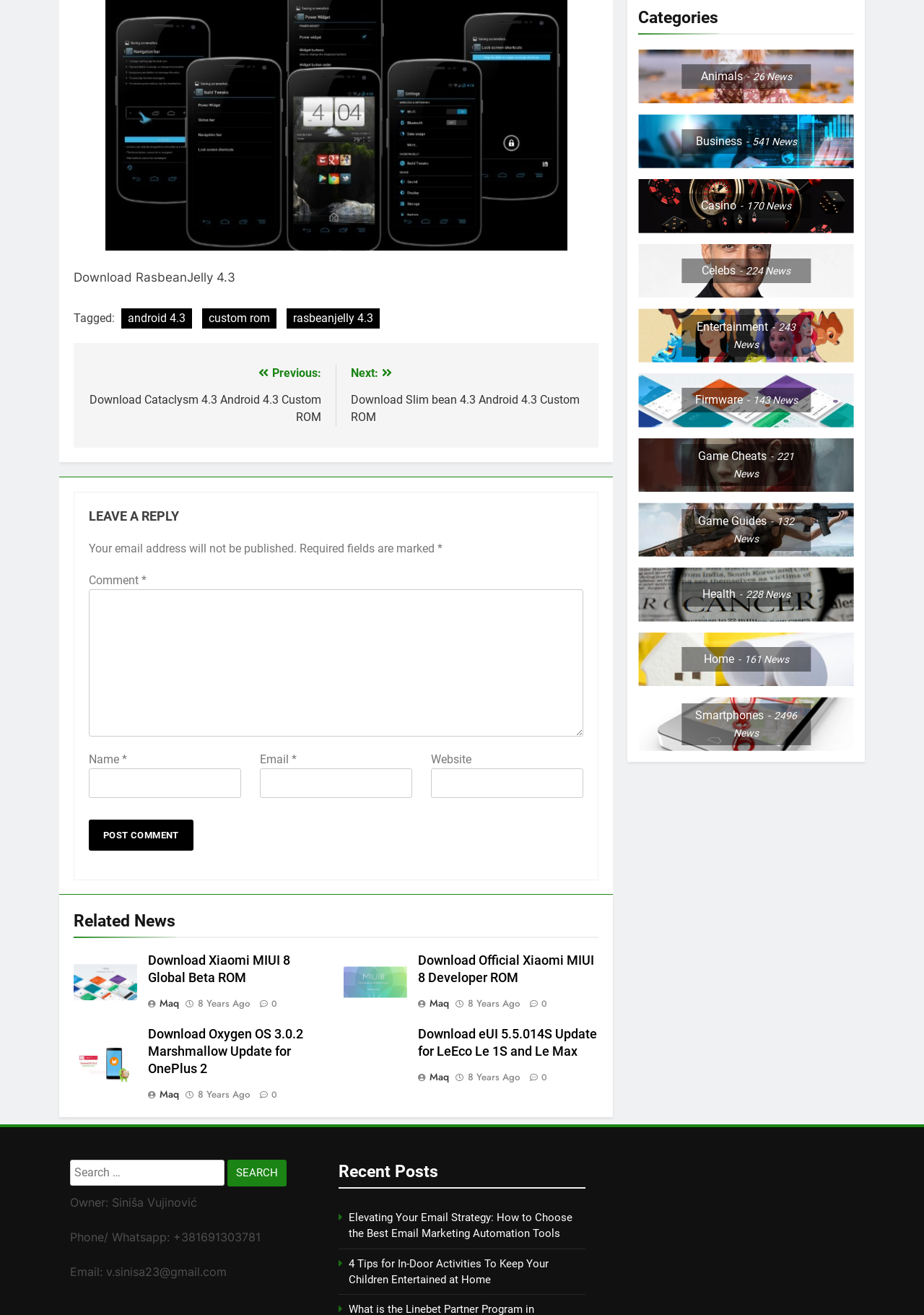Provide the bounding box coordinates of the section that needs to be clicked to accomplish the following instruction: "Post a comment."

[0.096, 0.623, 0.209, 0.647]